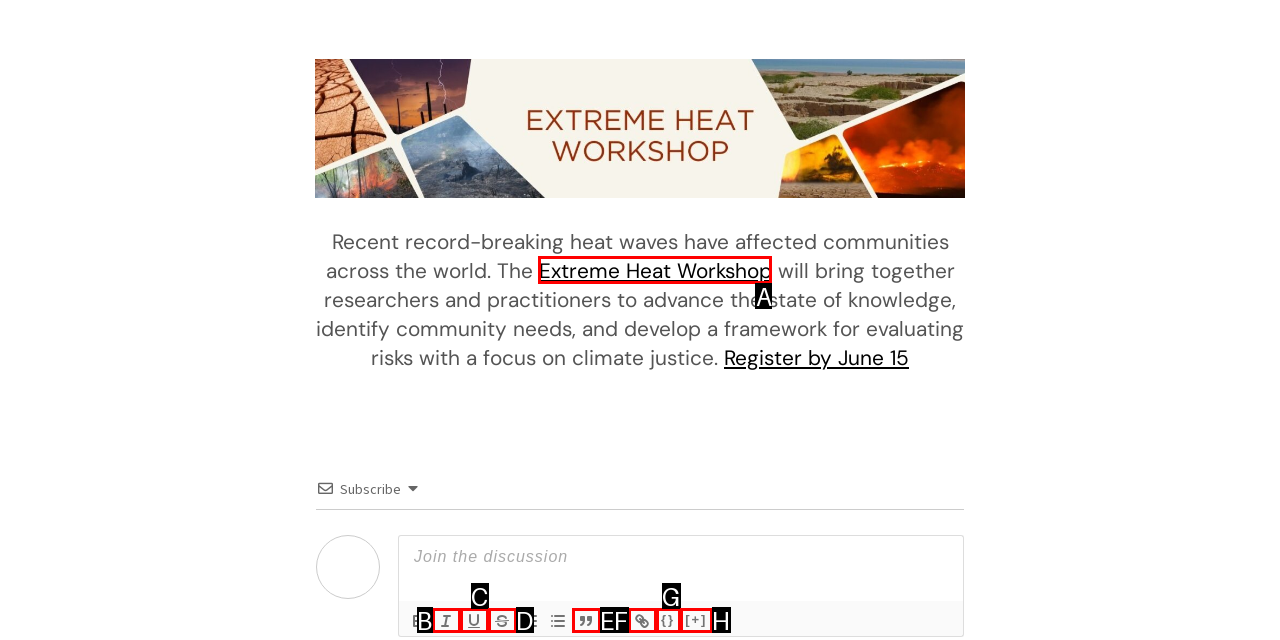Which option should you click on to fulfill this task: View the Extreme Heat Workshop? Answer with the letter of the correct choice.

A